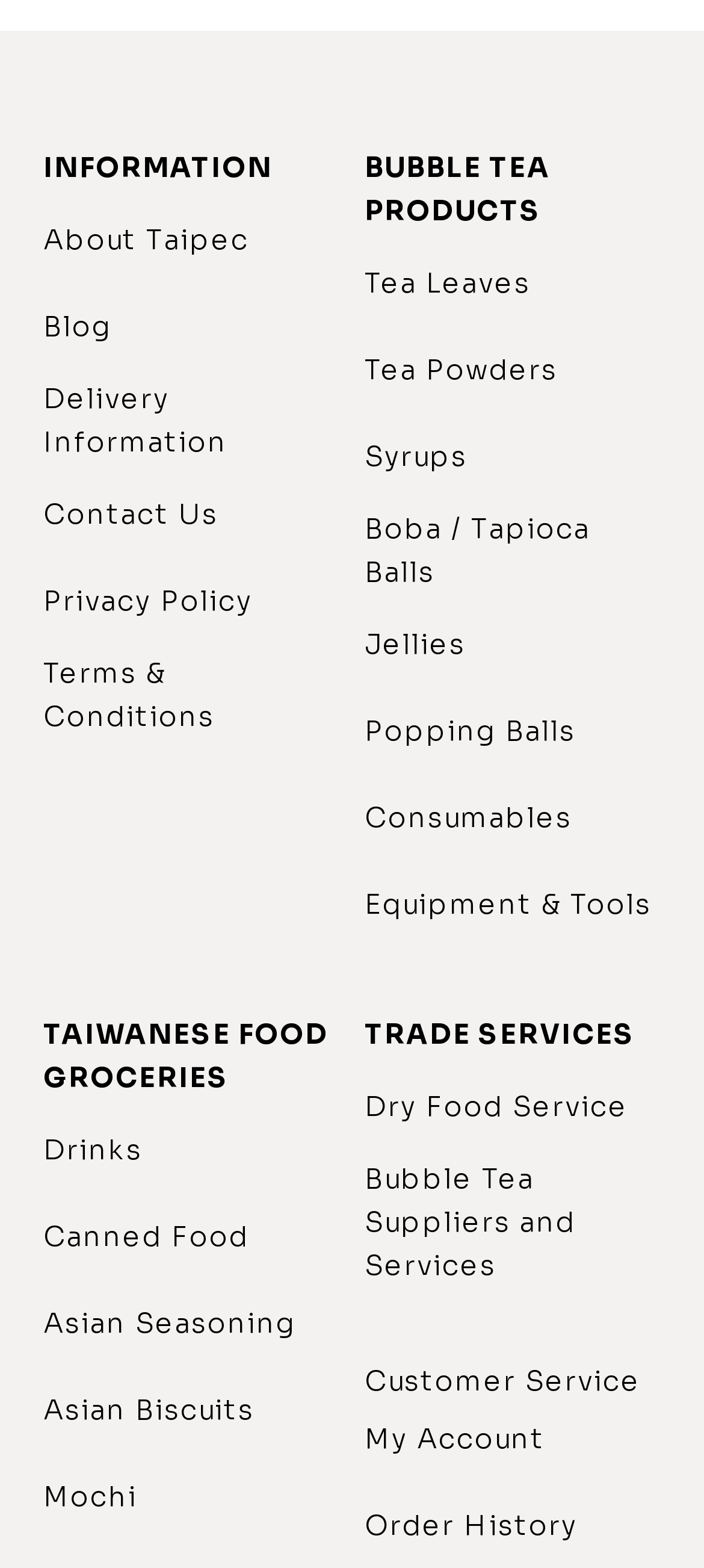Find and specify the bounding box coordinates that correspond to the clickable region for the instruction: "Browse bubble tea products".

[0.518, 0.093, 0.938, 0.148]